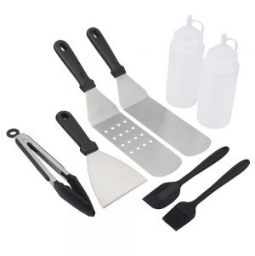Answer this question in one word or a short phrase: What is the primary material used to make the tools?

Stainless steel